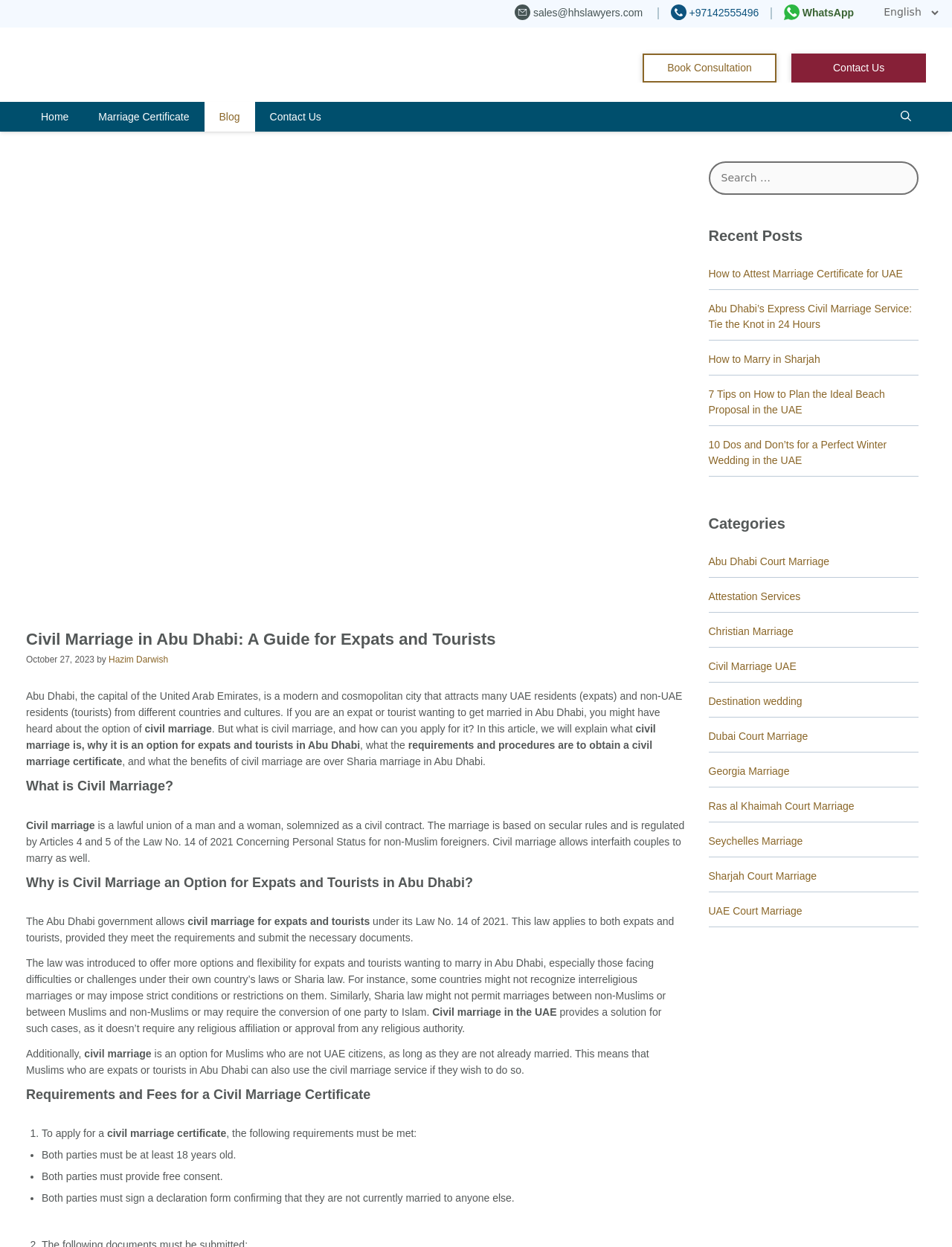Using the elements shown in the image, answer the question comprehensively: What is the purpose of civil marriage in Abu Dhabi?

I found the purpose of civil marriage in Abu Dhabi by reading the article on the webpage. According to the article, civil marriage provides a solution for expats and tourists who want to get married in Abu Dhabi, especially those facing difficulties or challenges under their own country's laws or Sharia law.